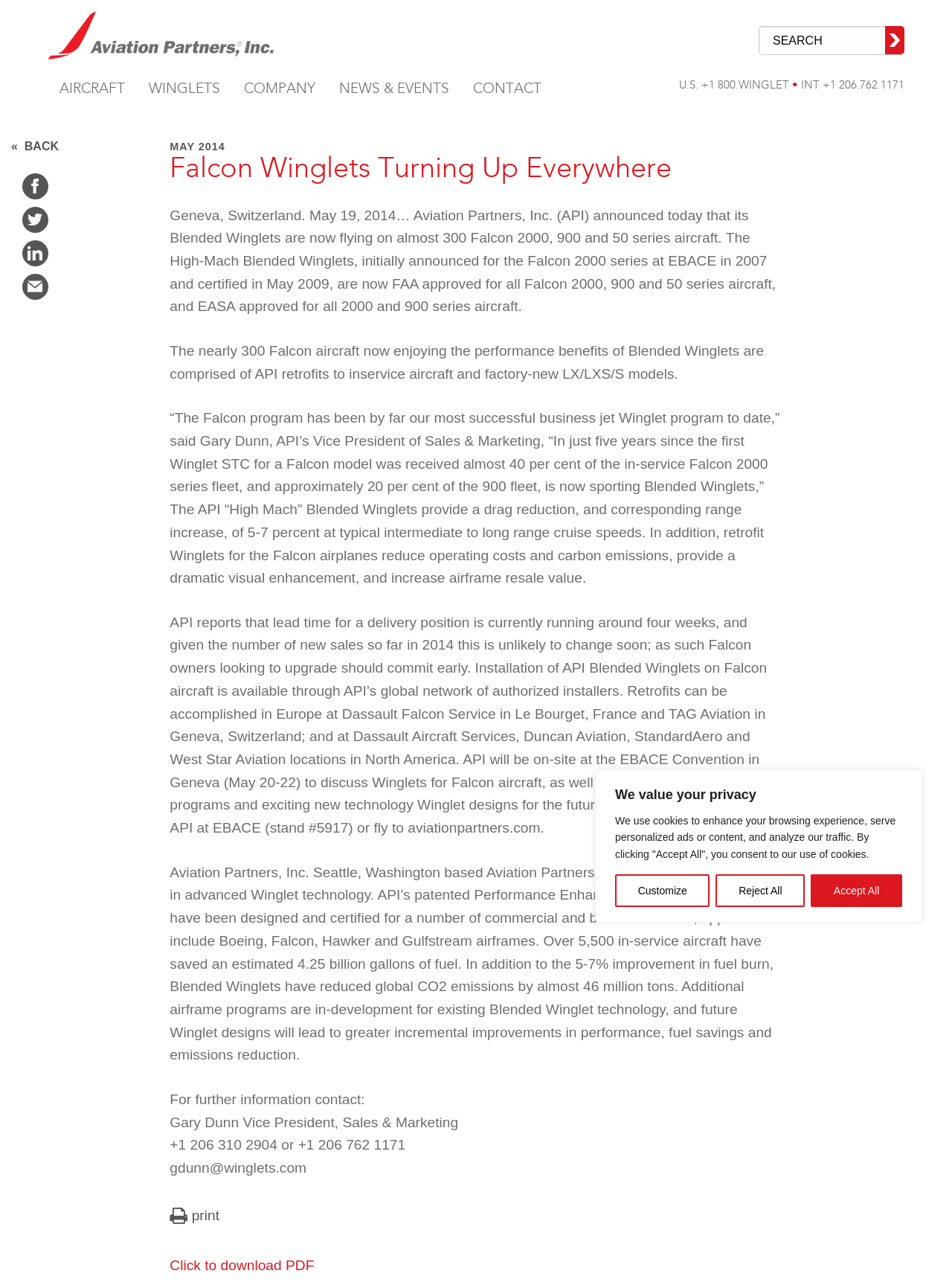Please predict the bounding box coordinates of the element's region where a click is necessary to complete the following instruction: "Visit facebook page". The coordinates should be represented by four float numbers between 0 and 1, i.e., [left, top, right, bottom].

[0.012, 0.135, 0.062, 0.155]